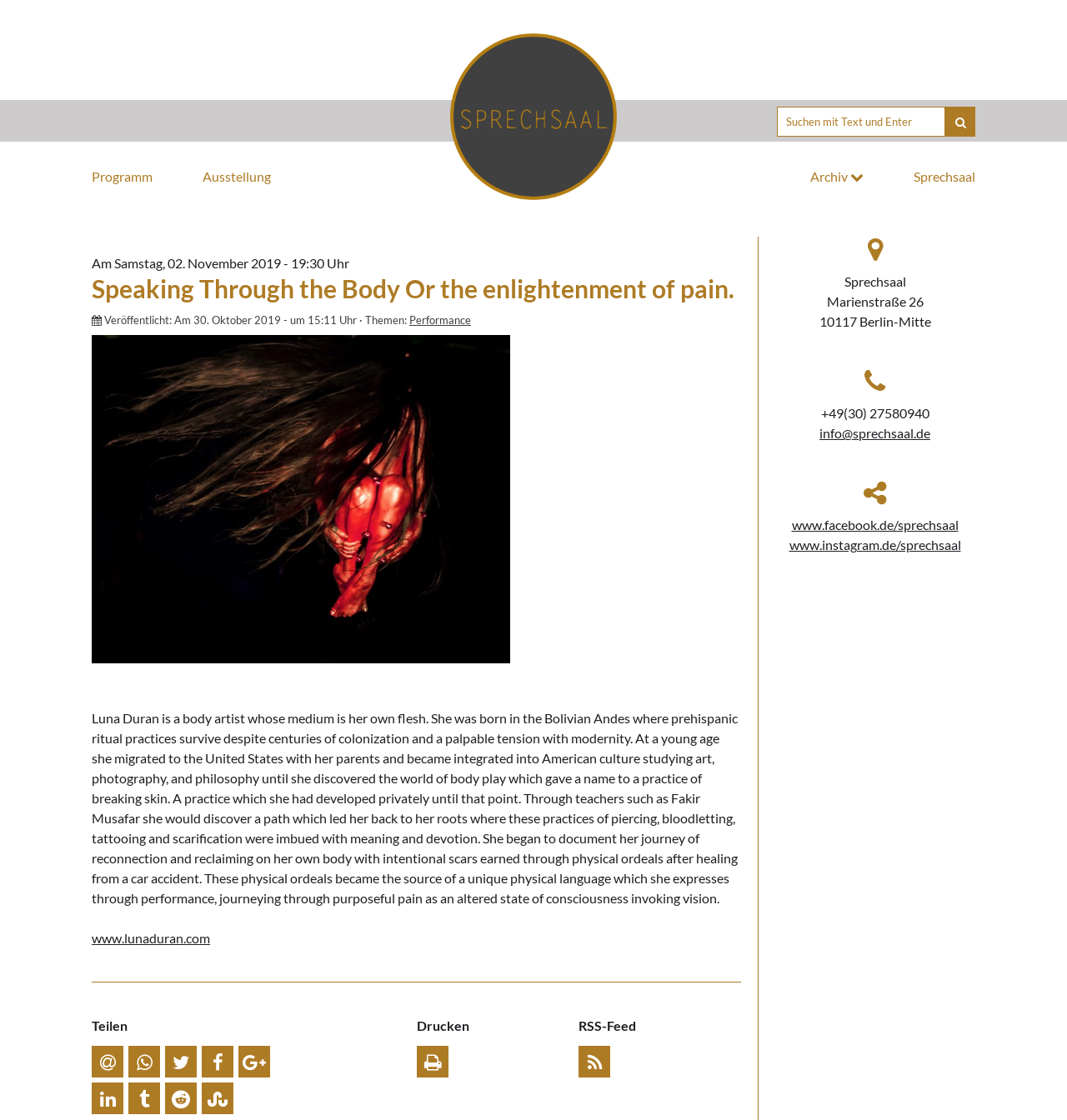What is the name of the body artist featured on this webpage?
Could you answer the question in a detailed manner, providing as much information as possible?

The webpage describes Luna Duran as a body artist whose medium is her own flesh, and provides a detailed biography of her life and work.